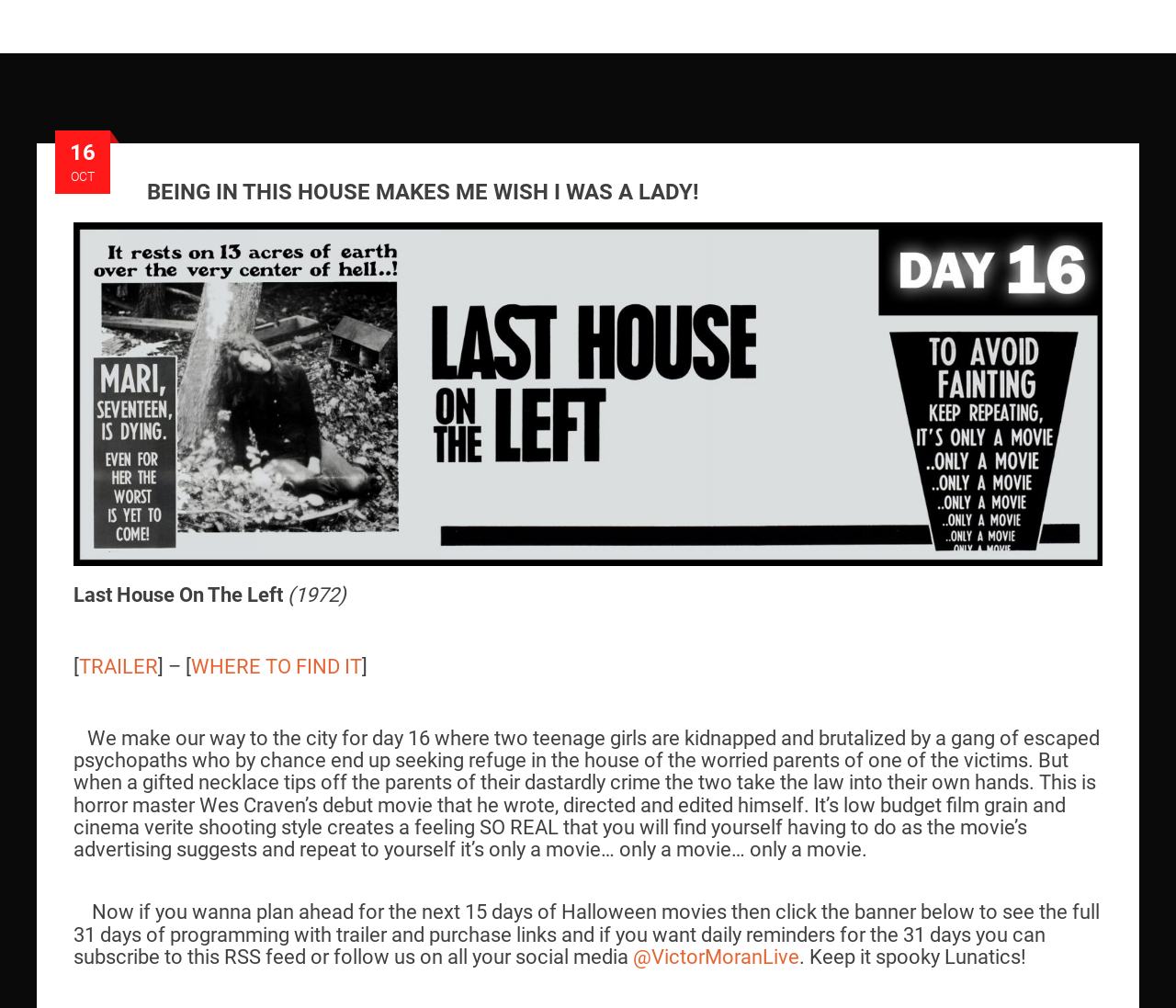Provide a single word or phrase to answer the given question: 
What is the genre of the movie?

Horror